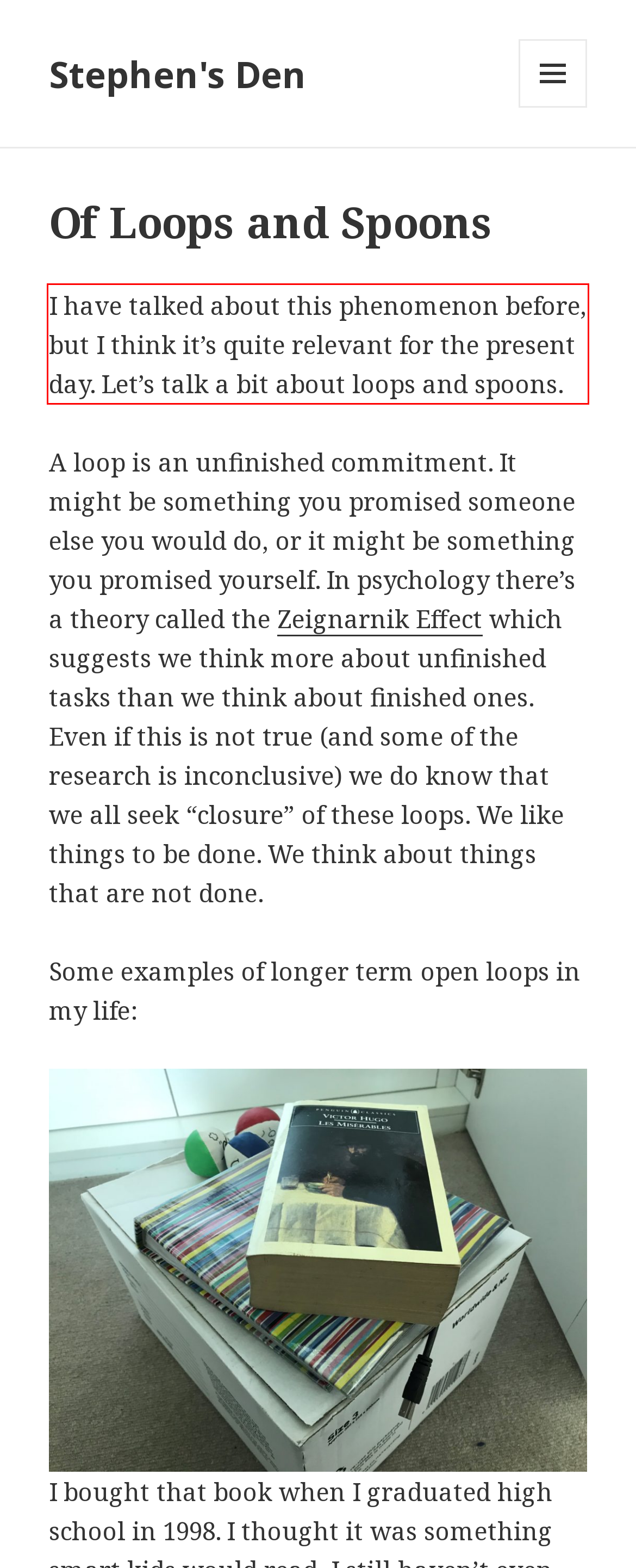Please examine the webpage screenshot containing a red bounding box and use OCR to recognize and output the text inside the red bounding box.

I have talked about this phenomenon before, but I think it’s quite relevant for the present day. Let’s talk a bit about loops and spoons.